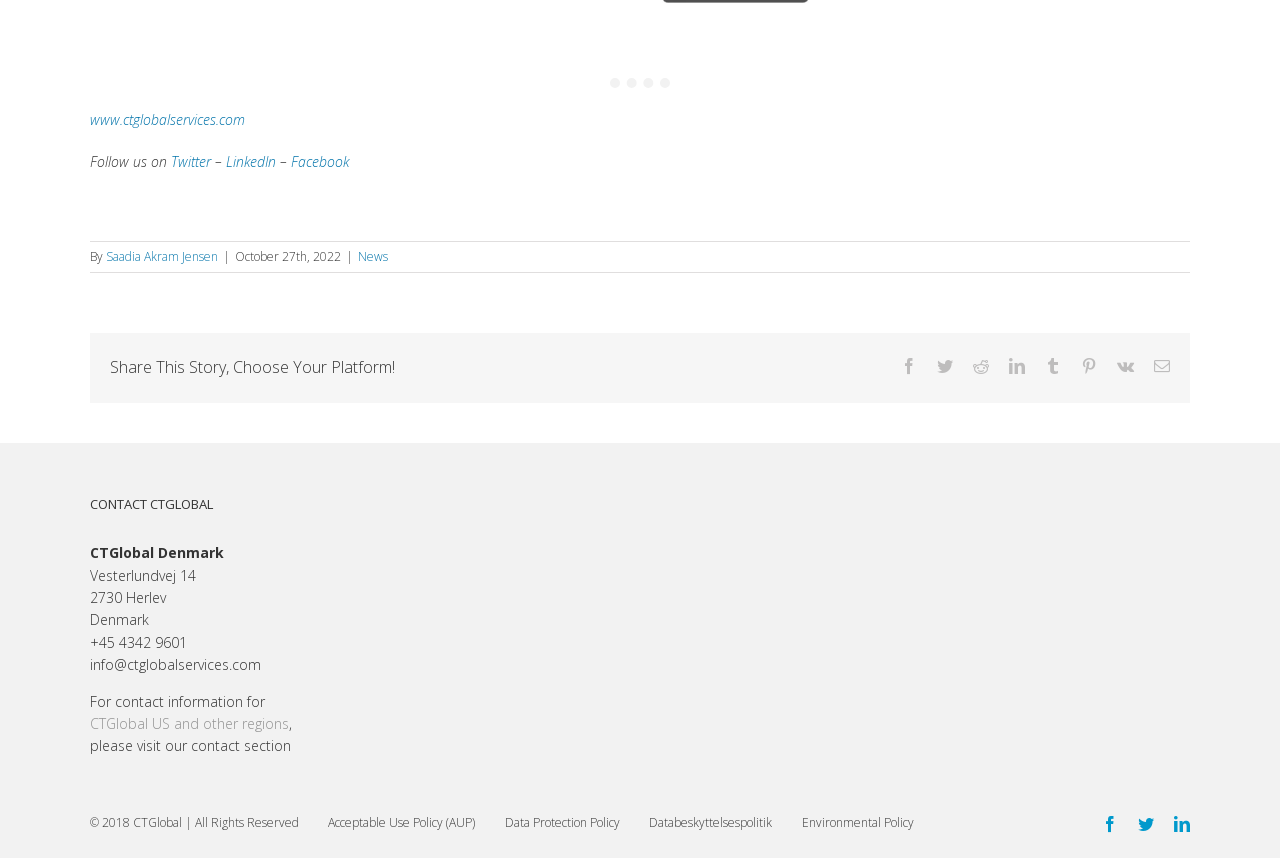Determine the coordinates of the bounding box for the clickable area needed to execute this instruction: "Visit CTGlobal US and other regions".

[0.07, 0.832, 0.226, 0.854]